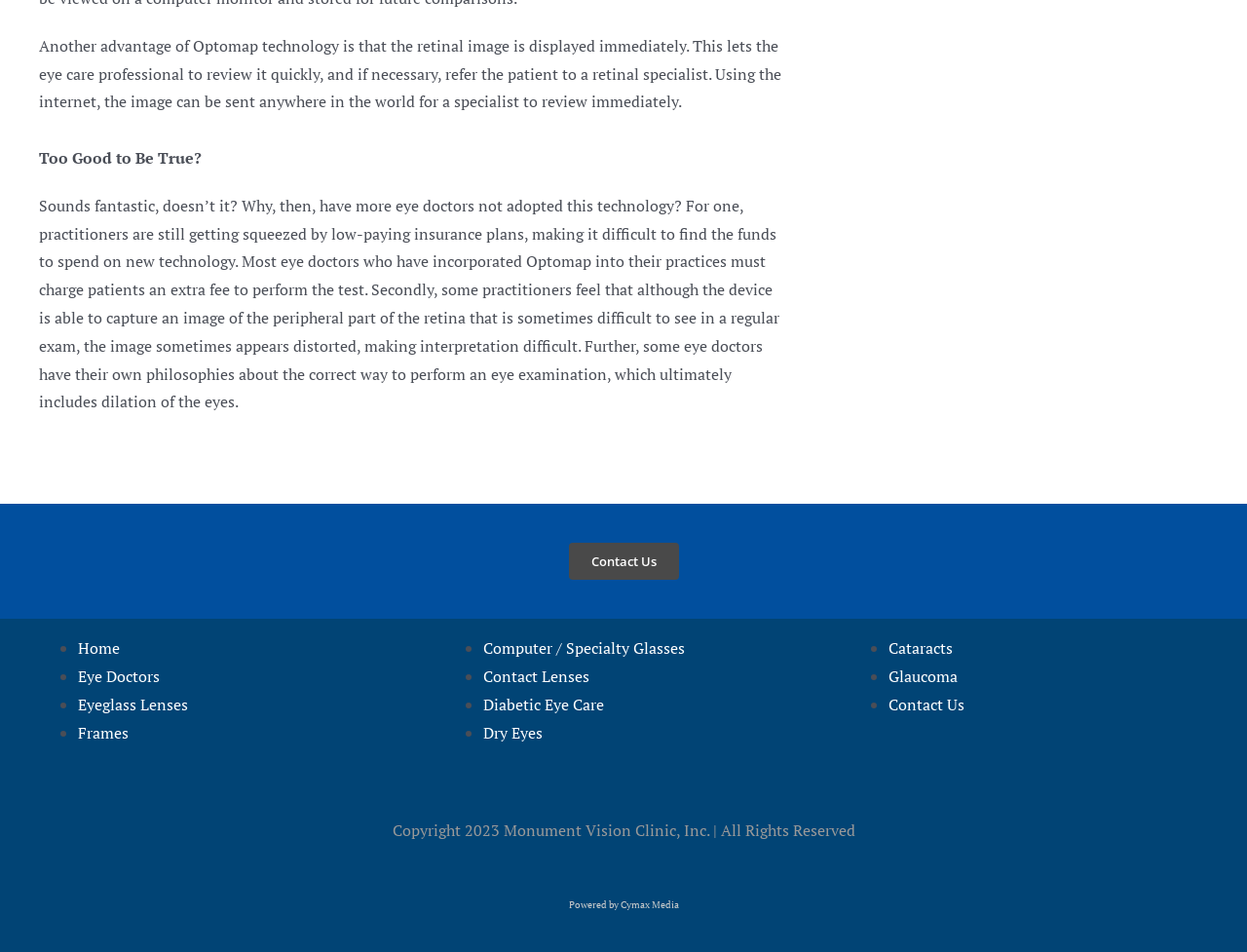Provide the bounding box coordinates of the section that needs to be clicked to accomplish the following instruction: "Click Contact Us."

[0.456, 0.57, 0.544, 0.609]